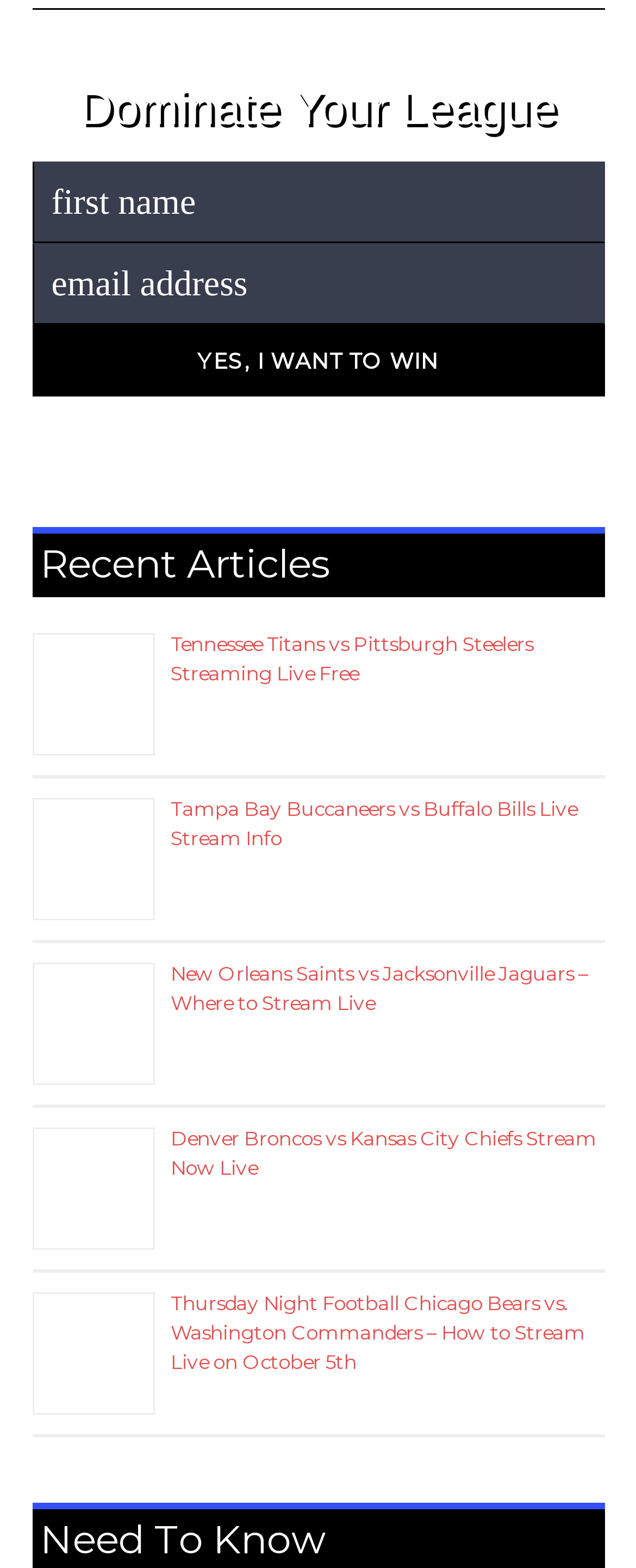Locate and provide the bounding box coordinates for the HTML element that matches this description: "name="EMAIL" placeholder="email address"".

[0.05, 0.155, 0.95, 0.207]